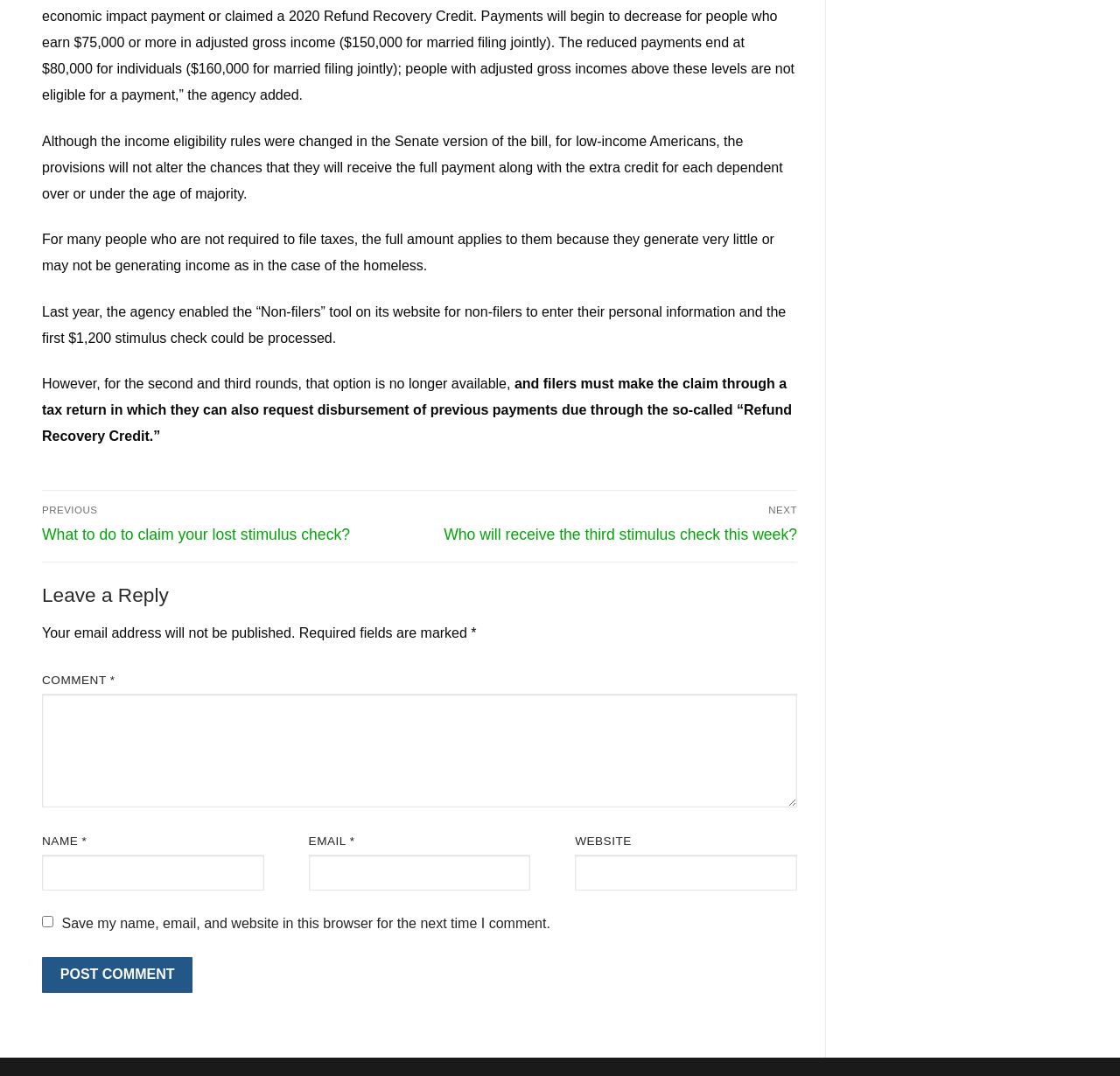Observe the image and answer the following question in detail: What is the topic of the current post?

The topic of the current post can be inferred from the content of the static text elements, which discuss the income eligibility rules and the process of claiming stimulus checks.